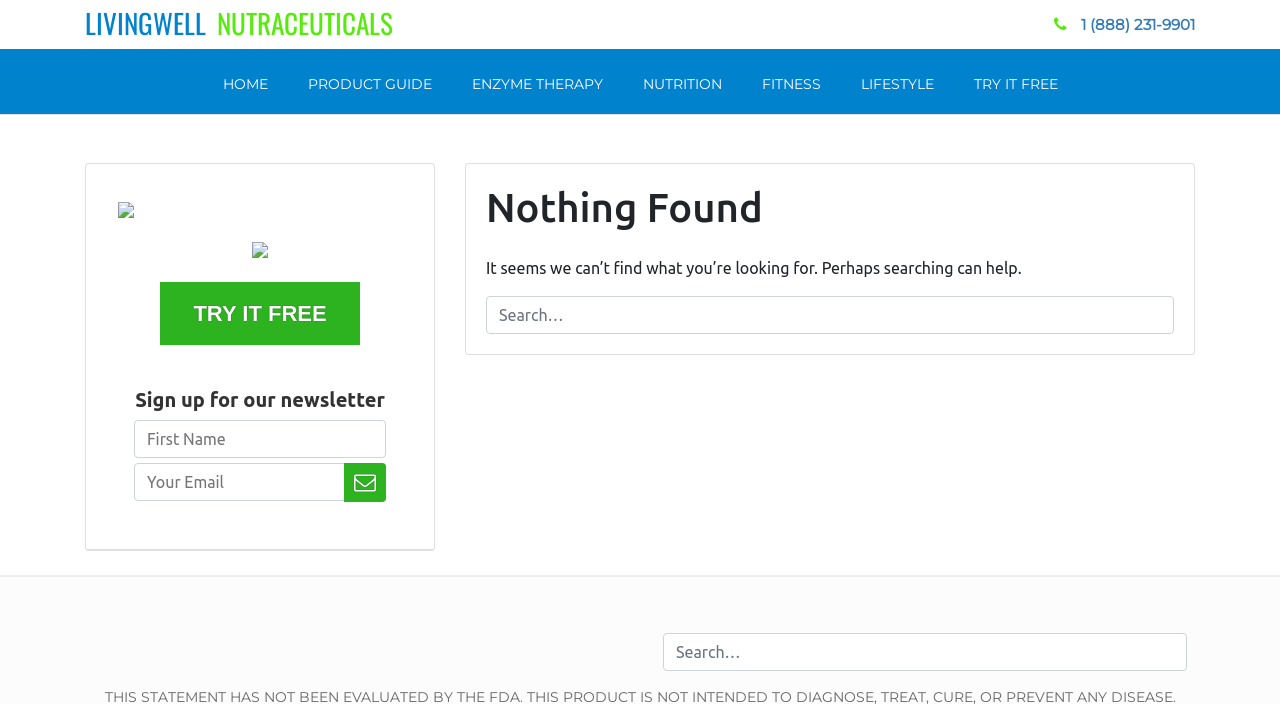Give a one-word or one-phrase response to the question:
How many images are in the sidebar?

2